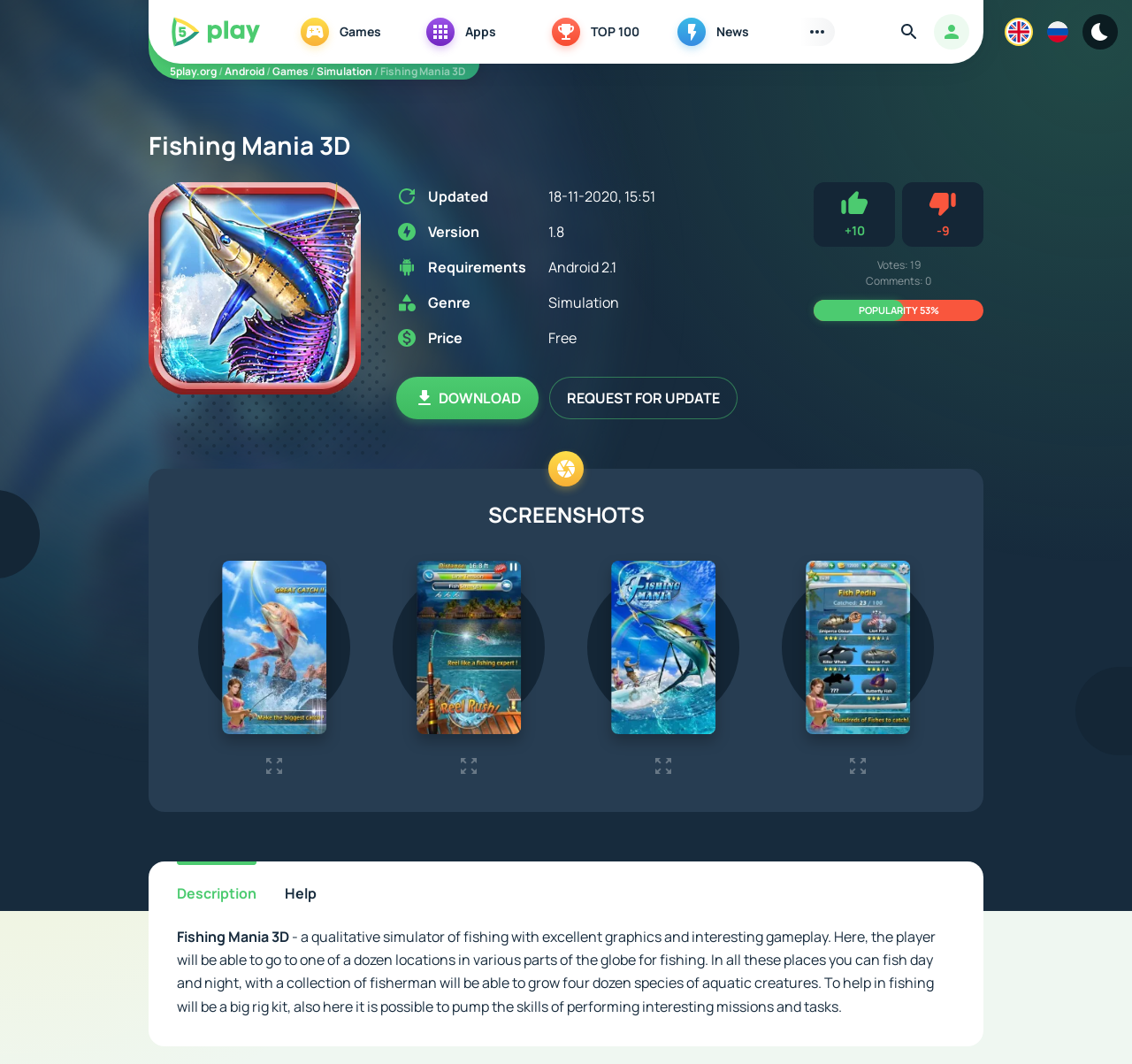Respond concisely with one word or phrase to the following query:
What is the version of the game?

1.8